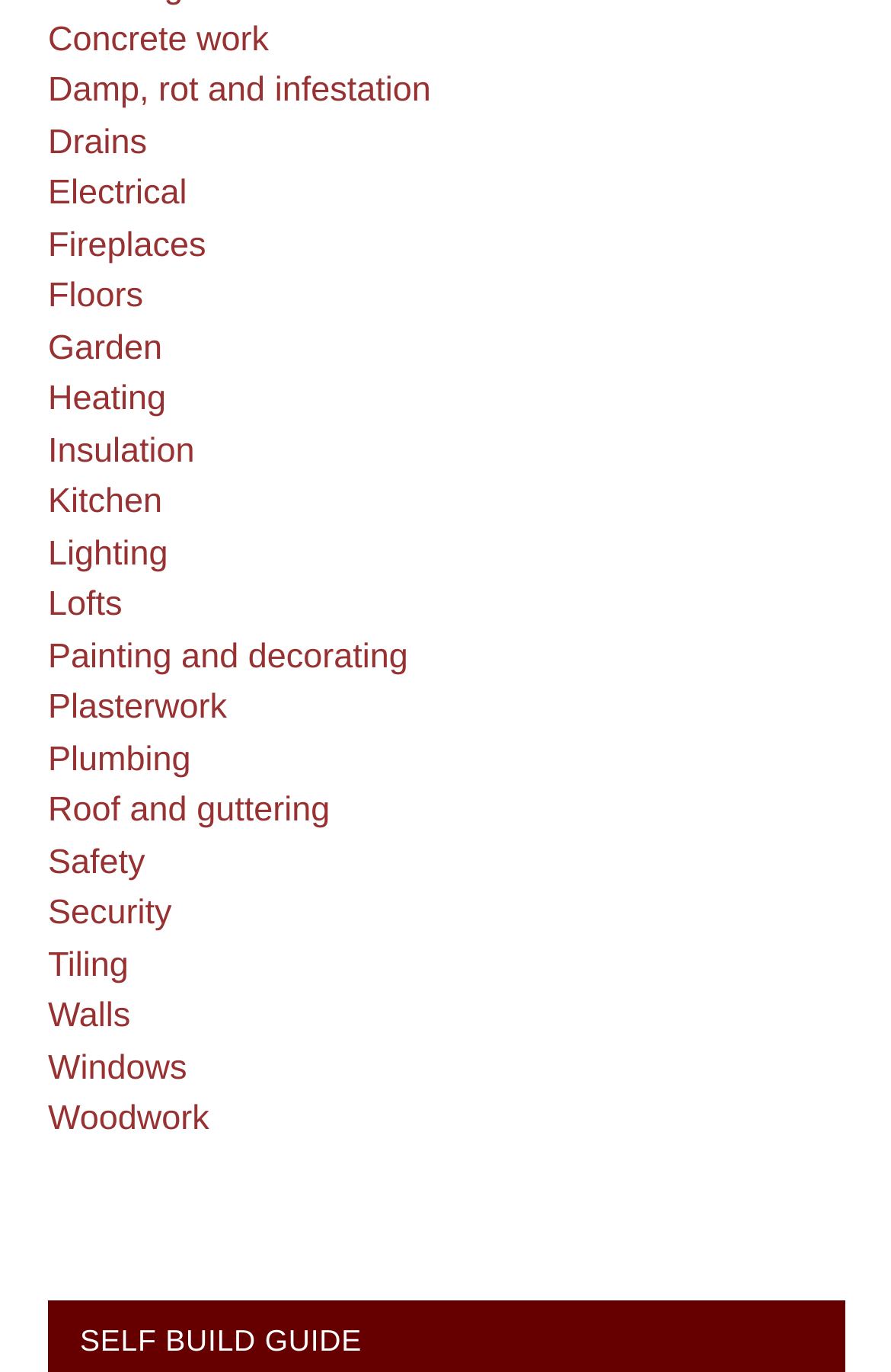Indicate the bounding box coordinates of the element that needs to be clicked to satisfy the following instruction: "Check 'Security'". The coordinates should be four float numbers between 0 and 1, i.e., [left, top, right, bottom].

[0.054, 0.651, 0.193, 0.68]